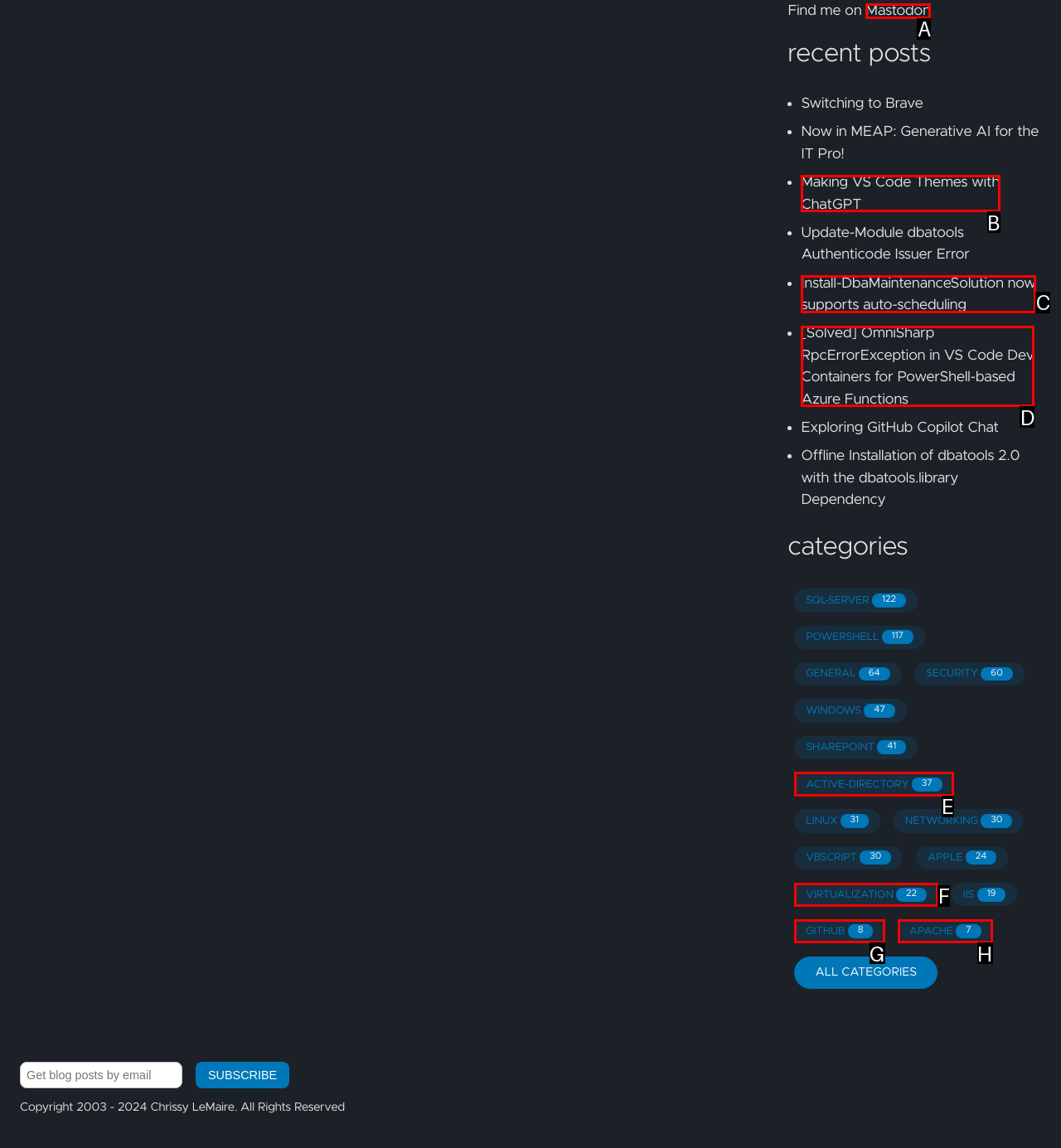Choose the letter that best represents the description: Mastodon. Answer with the letter of the selected choice directly.

A